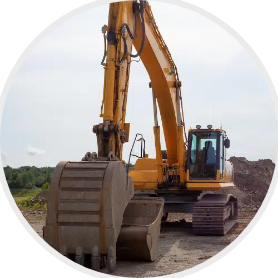What is the excavator likely doing in the background? Based on the screenshot, please respond with a single word or phrase.

Clearing land or digging foundations